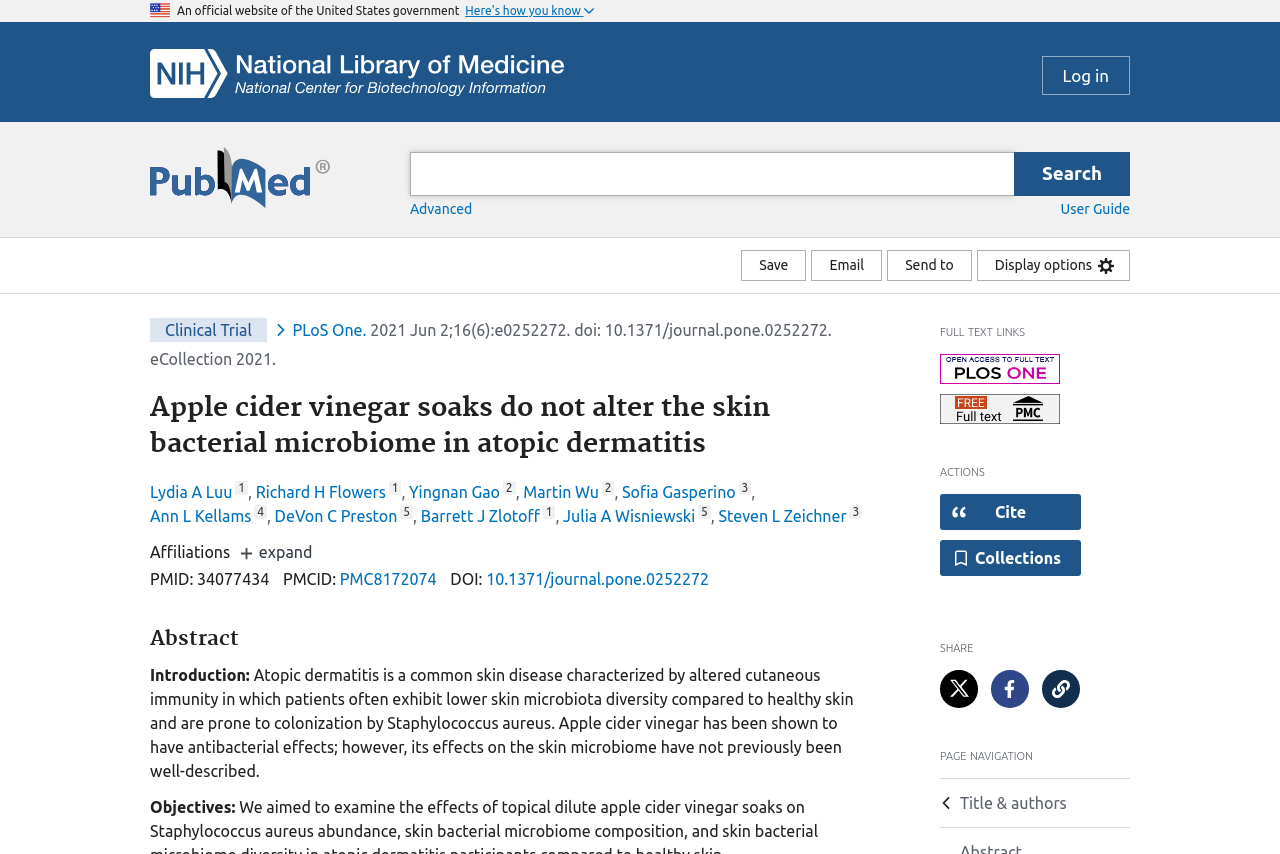From the element description parent_node: Search: aria-label="Pubmed Logo", predict the bounding box coordinates of the UI element. The coordinates must be specified in the format (top-left x, top-left y, bottom-right x, bottom-right y) and should be within the 0 to 1 range.

[0.117, 0.172, 0.258, 0.231]